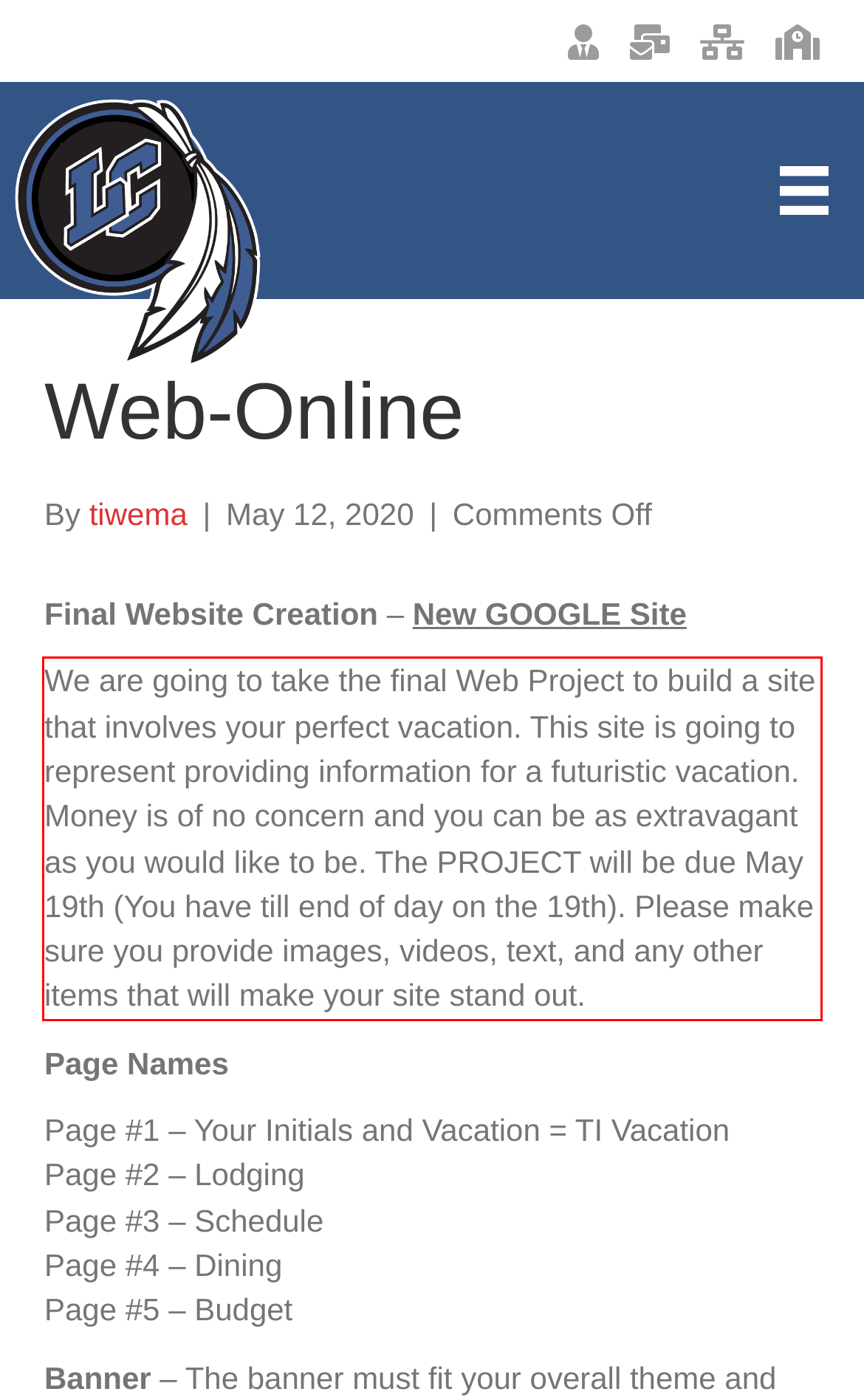Given a screenshot of a webpage containing a red bounding box, perform OCR on the text within this red bounding box and provide the text content.

We are going to take the final Web Project to build a site that involves your perfect vacation. This site is going to represent providing information for a futuristic vacation. Money is of no concern and you can be as extravagant as you would like to be. The PROJECT will be due May 19th (You have till end of day on the 19th). Please make sure you provide images, videos, text, and any other items that will make your site stand out.